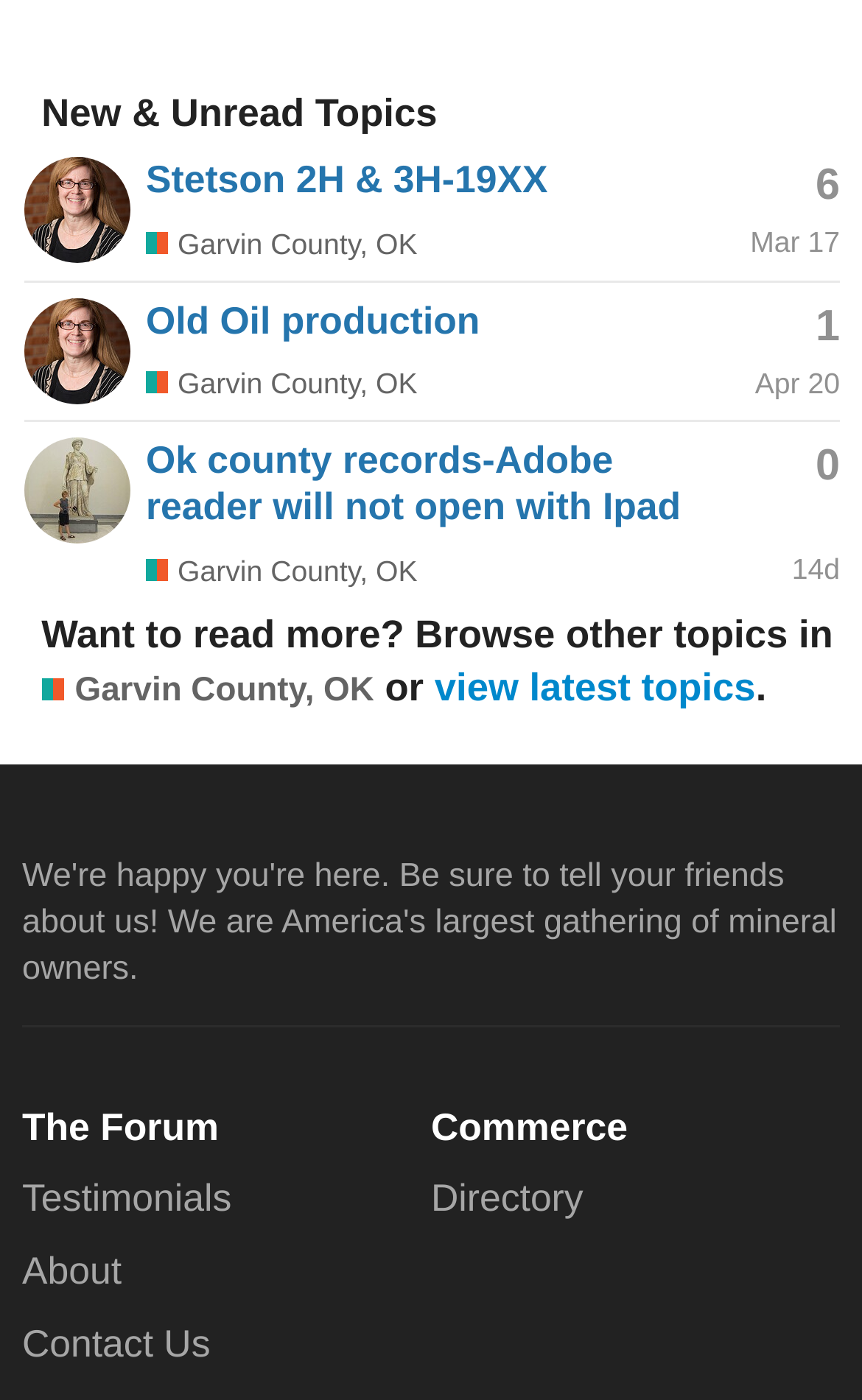How many topics are listed on this webpage? Based on the image, give a response in one word or a short phrase.

3